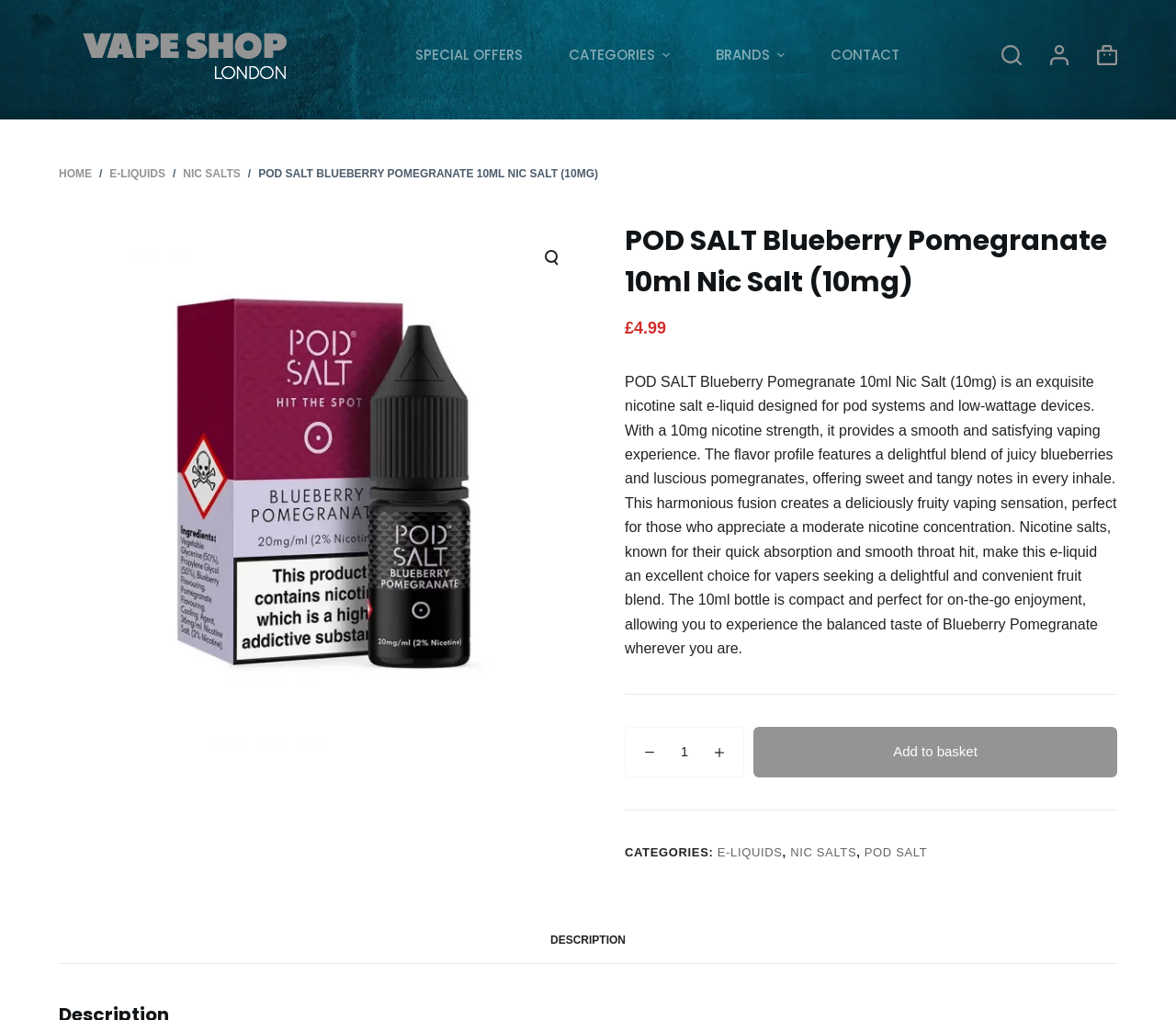Summarize the webpage with a detailed and informative caption.

The webpage is about a product, POD SALT Blueberry Pomegranate 10ml Nic Salt (10mg), sold by Vape Shop London. At the top left, there is a logo of Vape Shop London, accompanied by a navigation menu with several options, including "SPECIAL OFFERS", "CATEGORIES", "BRANDS", and "CONTACT". 

On the top right, there are three buttons: "Open search form", "Login", and "Shopping cart". Below the navigation menu, there is a header section with links to "HOME", "E-LIQUIDS", and "NIC SALTS", followed by the product title, "POD SALT BLUEBERRY POMEGRANATE 10ML NIC SALT (10MG)".

The product image is displayed on the left, with a heading and price information (£4.99) on the right. Below the product image, there is a detailed product description, which explains the features and benefits of the e-liquid, including its flavor profile, nicotine strength, and suitability for pod systems and low-wattage devices.

Under the product description, there is a section to select the product quantity, with a spin button and an "Add to basket" button. The product categories, including "E-LIQUIDS", "NIC SALTS", and "POD SALT", are listed below. At the bottom of the page, there is a tab list with a single tab, "DESCRIPTION", which is not selected by default.